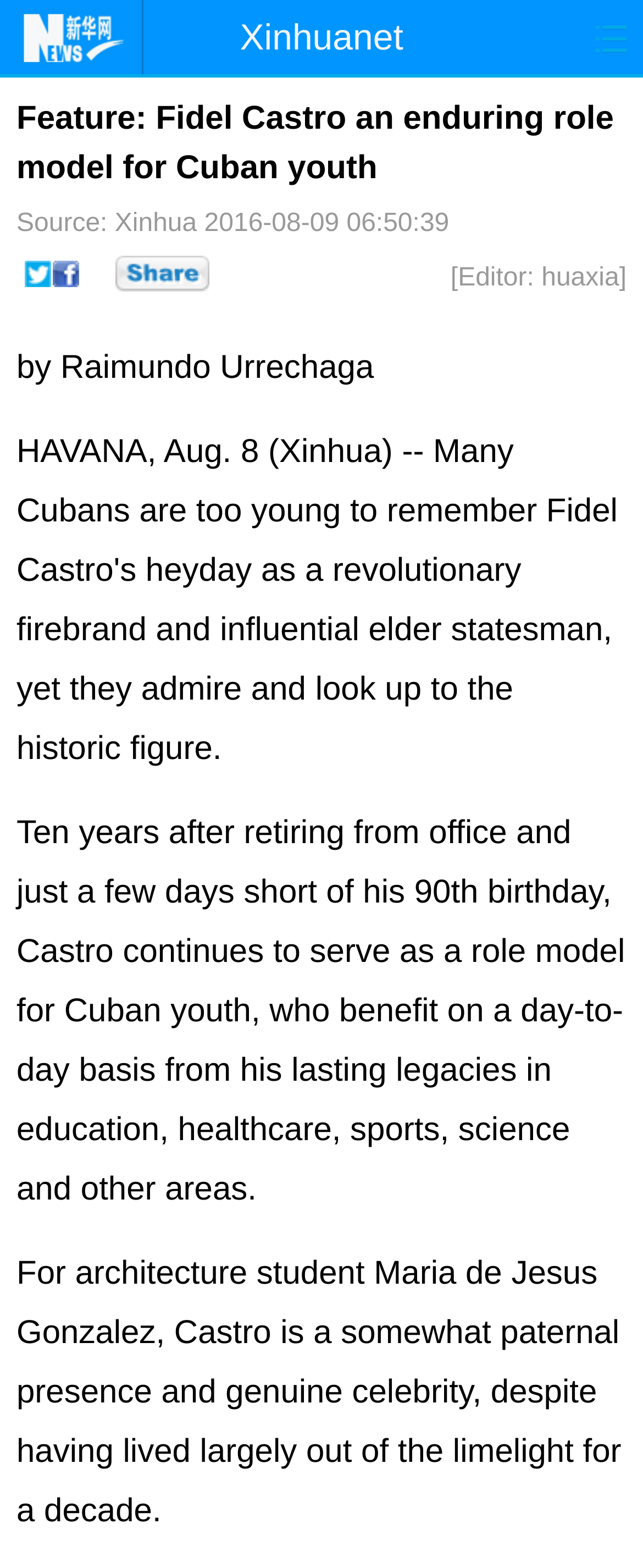Identify the bounding box of the HTML element described as: "title="More"".

[0.179, 0.163, 0.326, 0.186]